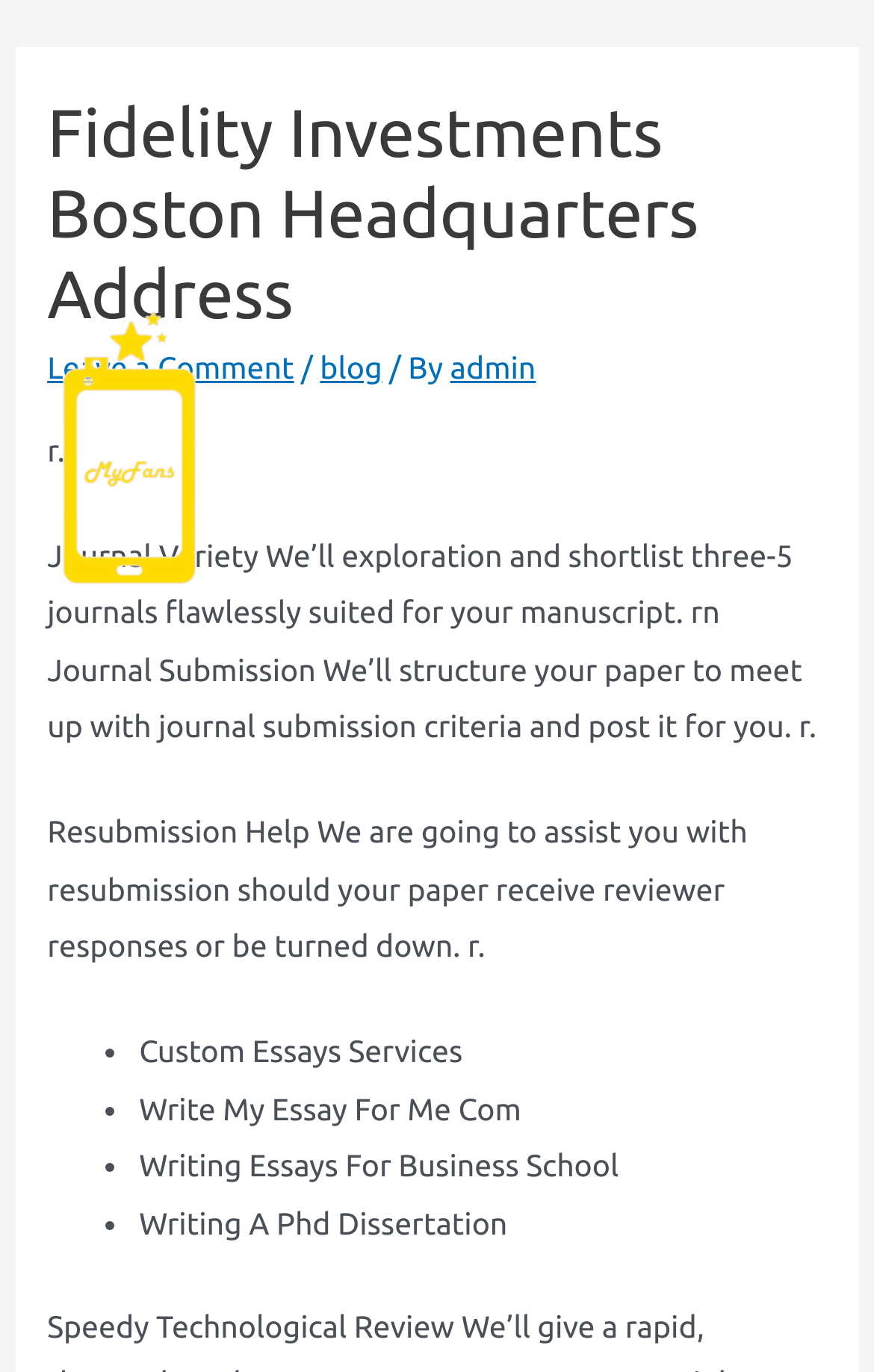Respond to the following query with just one word or a short phrase: 
What services are offered by the webpage?

Journal submission and essay writing